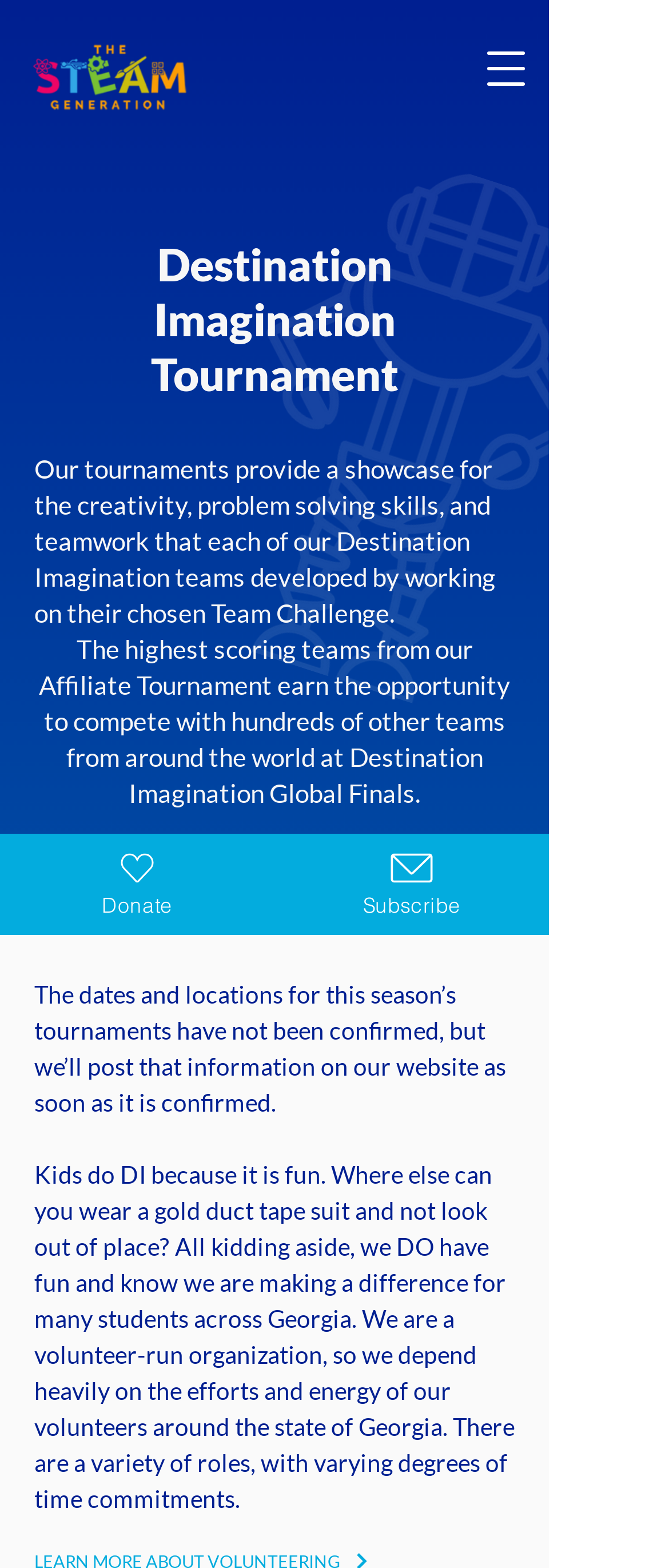Give the bounding box coordinates for the element described by: "Donate".

[0.0, 0.532, 0.41, 0.596]